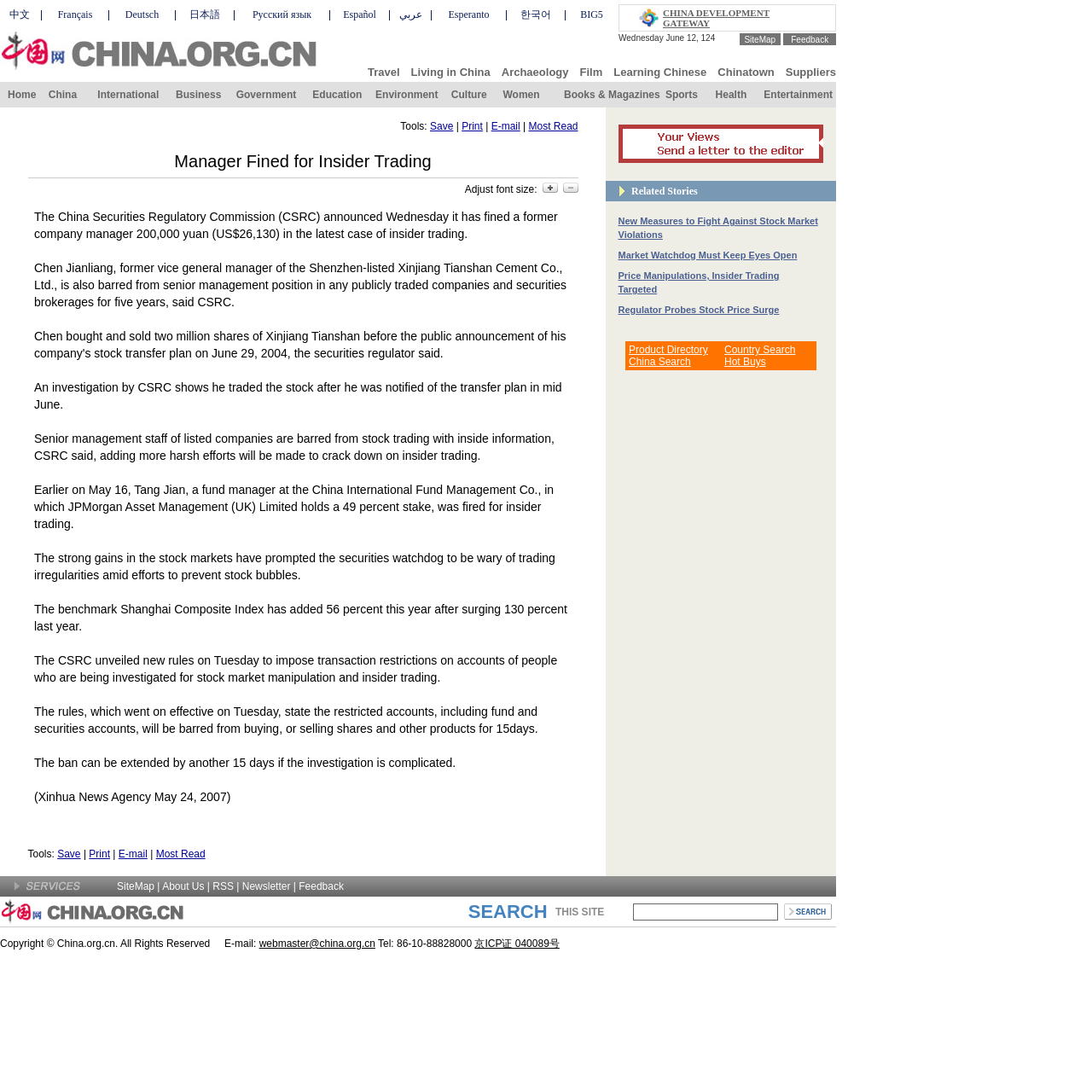Locate the bounding box coordinates of the area to click to fulfill this instruction: "Click the 'SiteMap' link". The bounding box should be presented as four float numbers between 0 and 1, in the order [left, top, right, bottom].

[0.682, 0.032, 0.71, 0.04]